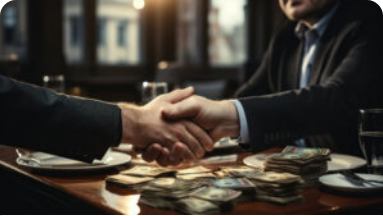What is the significance of the handshake?
Answer with a single word or phrase, using the screenshot for reference.

Symbol of agreement